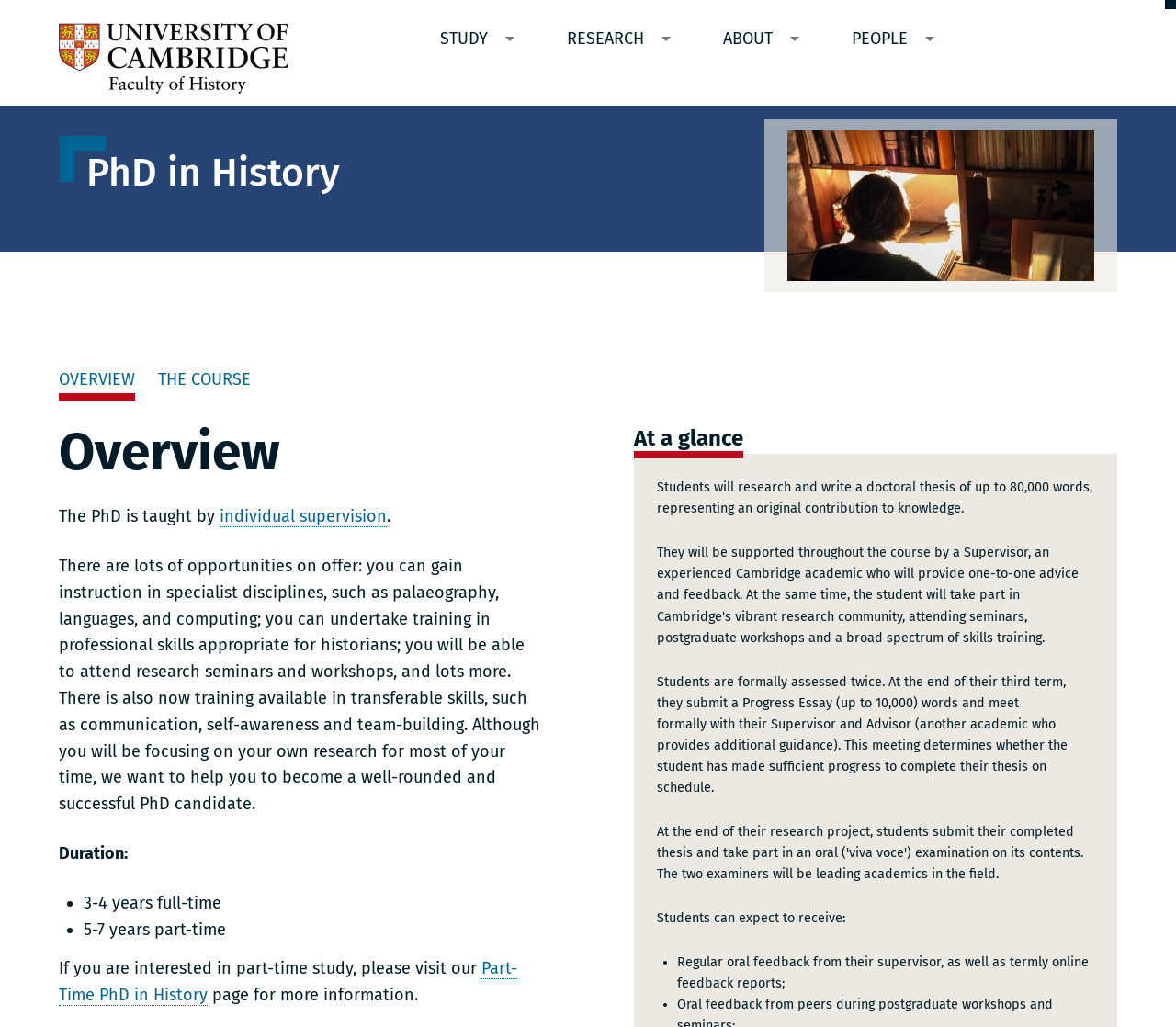What is the role of the Supervisor in the PhD program?
Utilize the information in the image to give a detailed answer to the question.

I found the answer by reading the section that describes the support system for PhD students, which mentions that students are supported by a Supervisor who provides one-to-one support throughout the course.